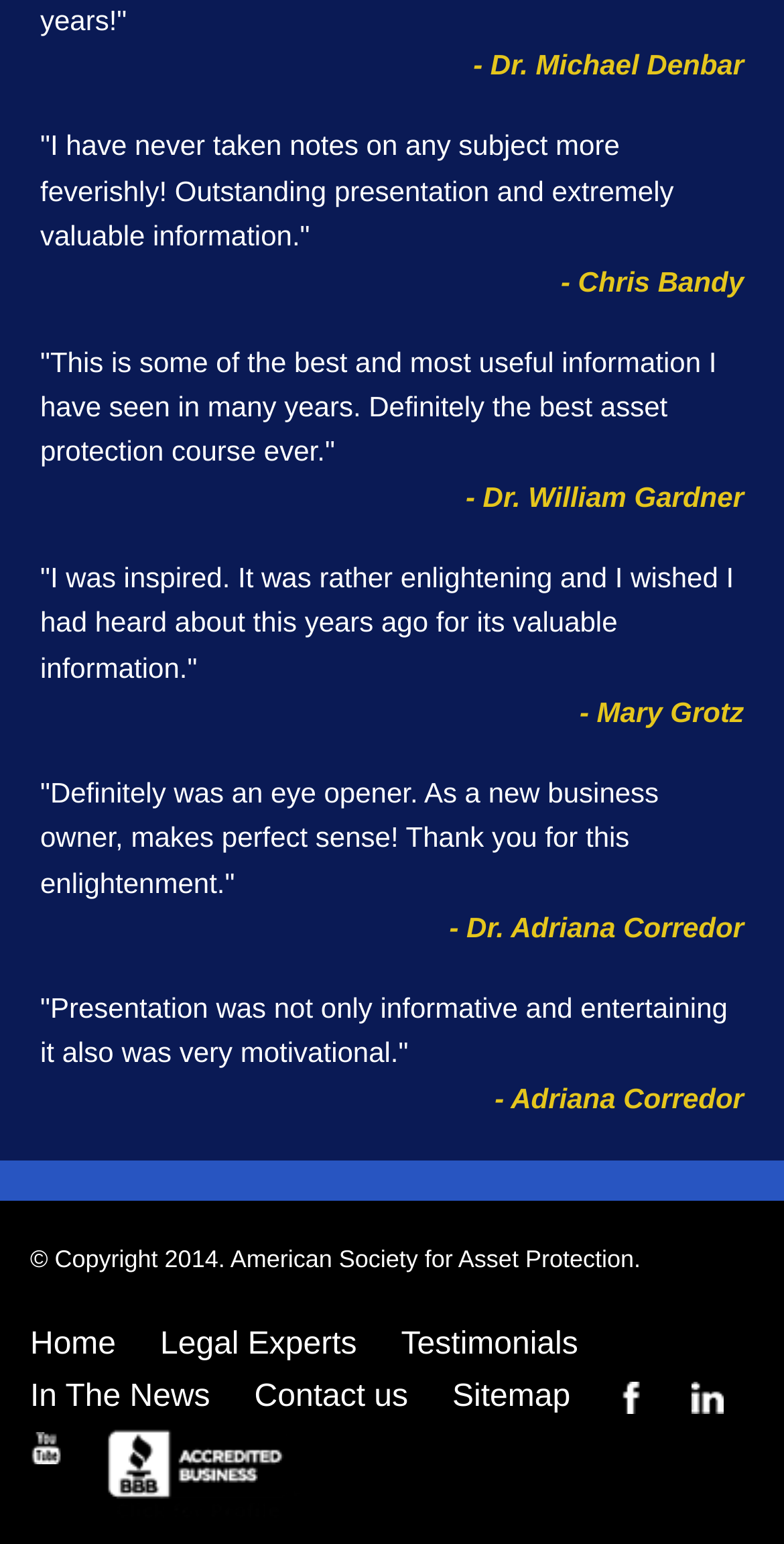Identify the bounding box coordinates of the part that should be clicked to carry out this instruction: "Check American Society for Asset Protection BBB Business Review".

[0.136, 0.922, 0.382, 0.987]